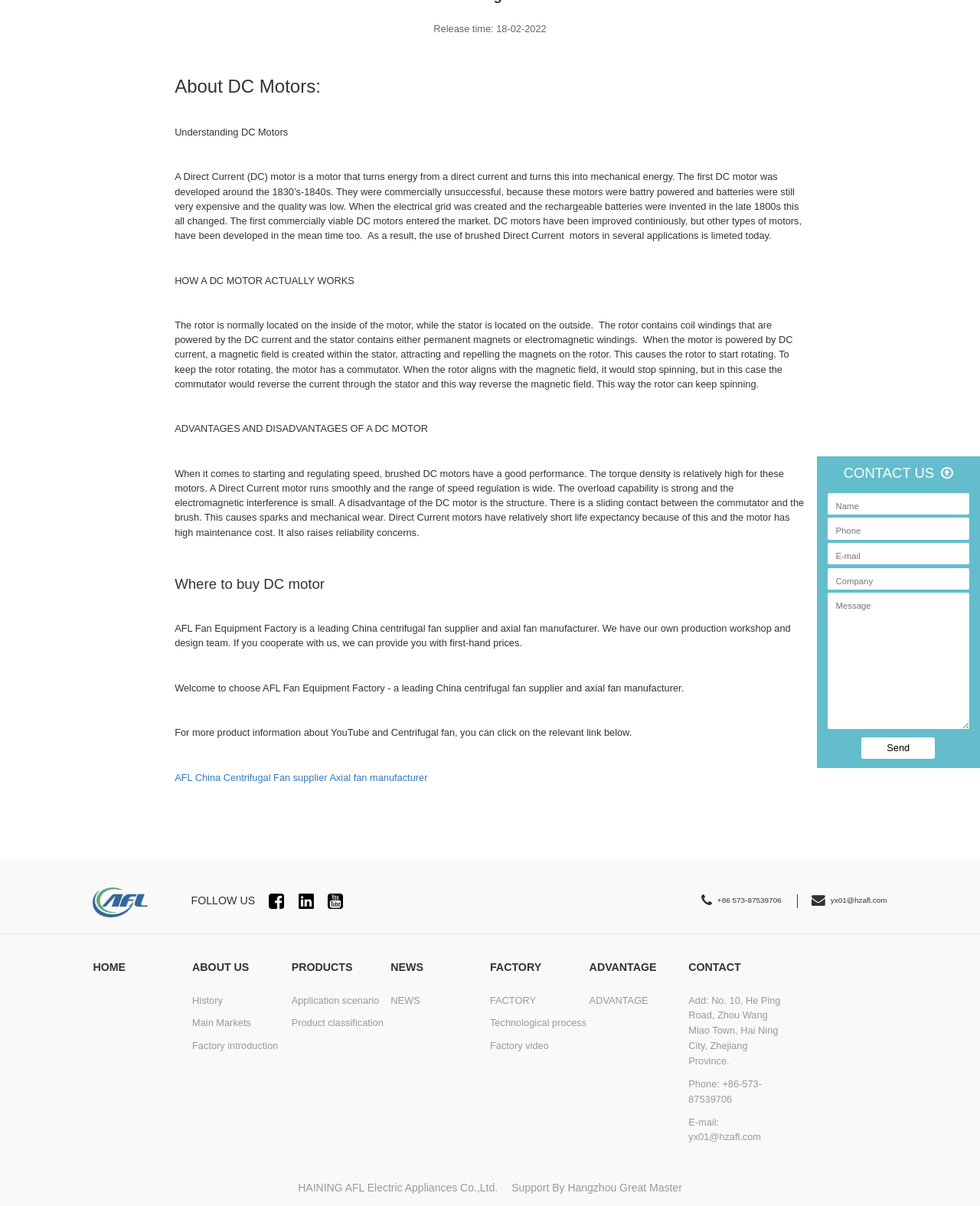Provide the bounding box coordinates for the UI element described in this sentence: "Application scenario". The coordinates should be four float values between 0 and 1, i.e., [left, top, right, bottom].

[0.297, 0.824, 0.387, 0.834]